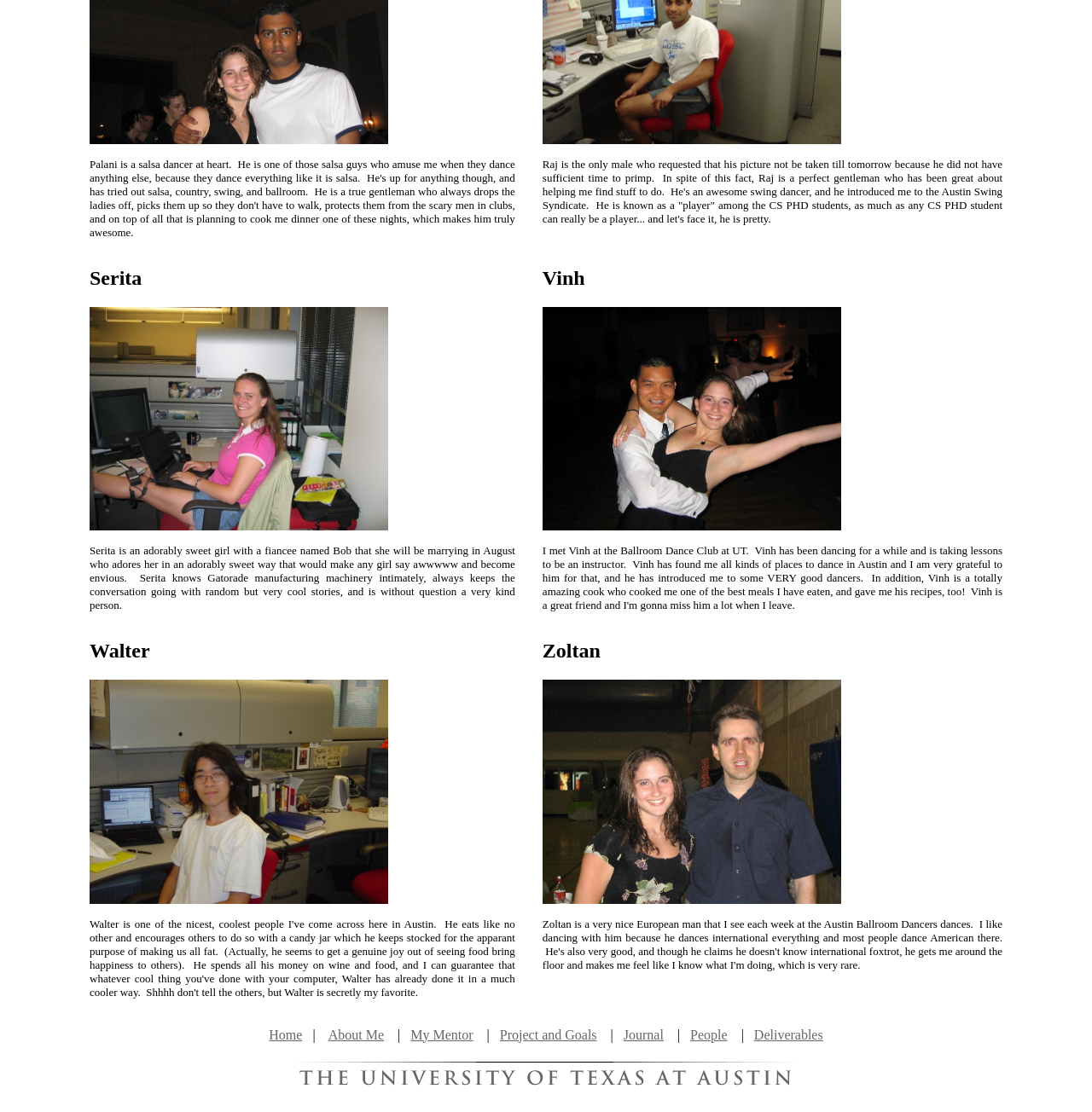Based on the image, please respond to the question with as much detail as possible:
What is Serita's fiancé's name?

According to the text, Serita is an adorably sweet girl with a fiancé named Bob that she will be marrying in August. This suggests that Bob is Serita's partner and they are planning to get married soon.